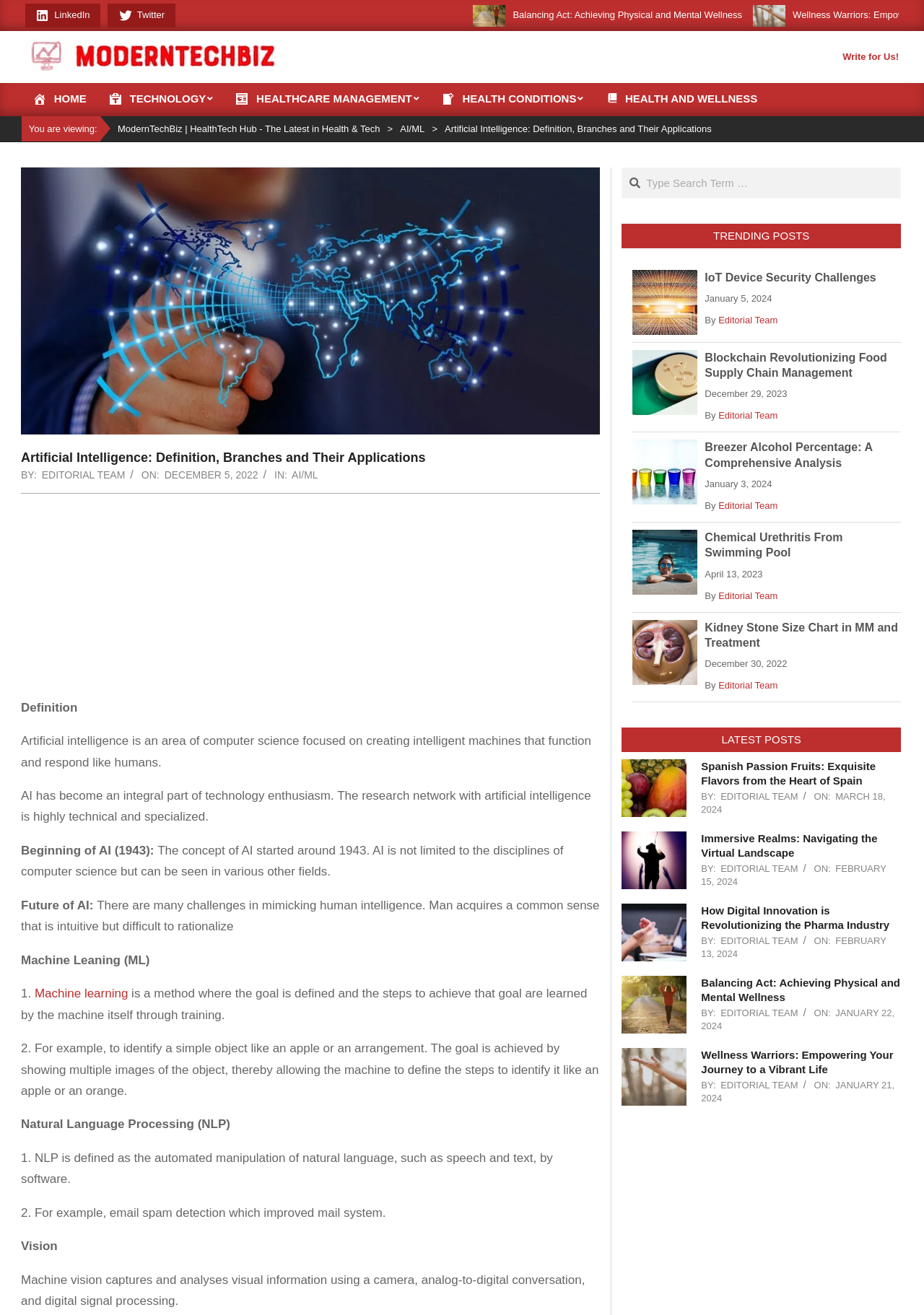Can you find the bounding box coordinates for the element to click on to achieve the instruction: "Click on the Write for Us! link"?

[0.912, 0.039, 0.973, 0.047]